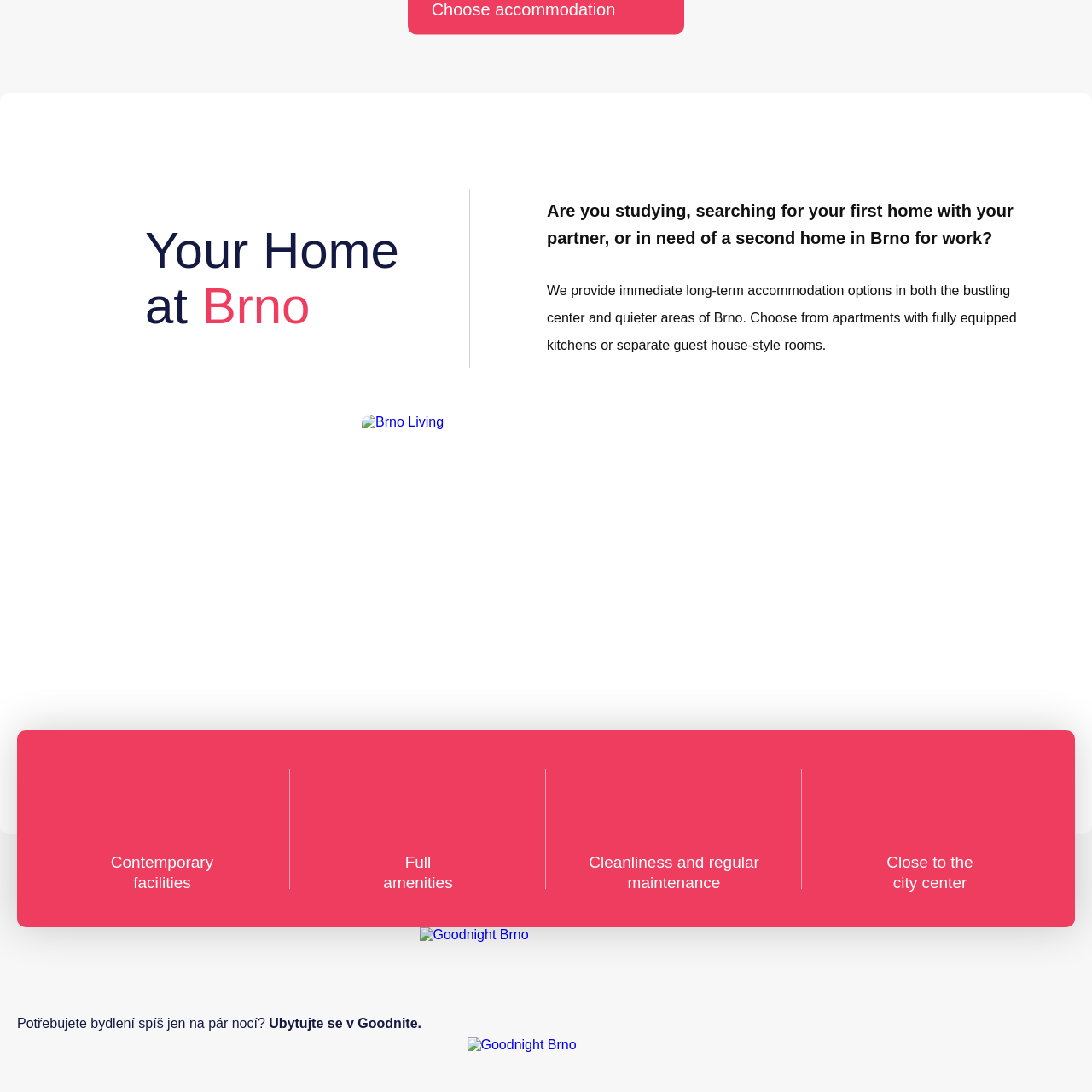What is the balance that Brno offers?
Inspect the image portion within the red bounding box and deliver a detailed answer to the question.

According to the image, Brno offers a balance between the bustling city life and comfortable living options, making it an appealing place to reside.